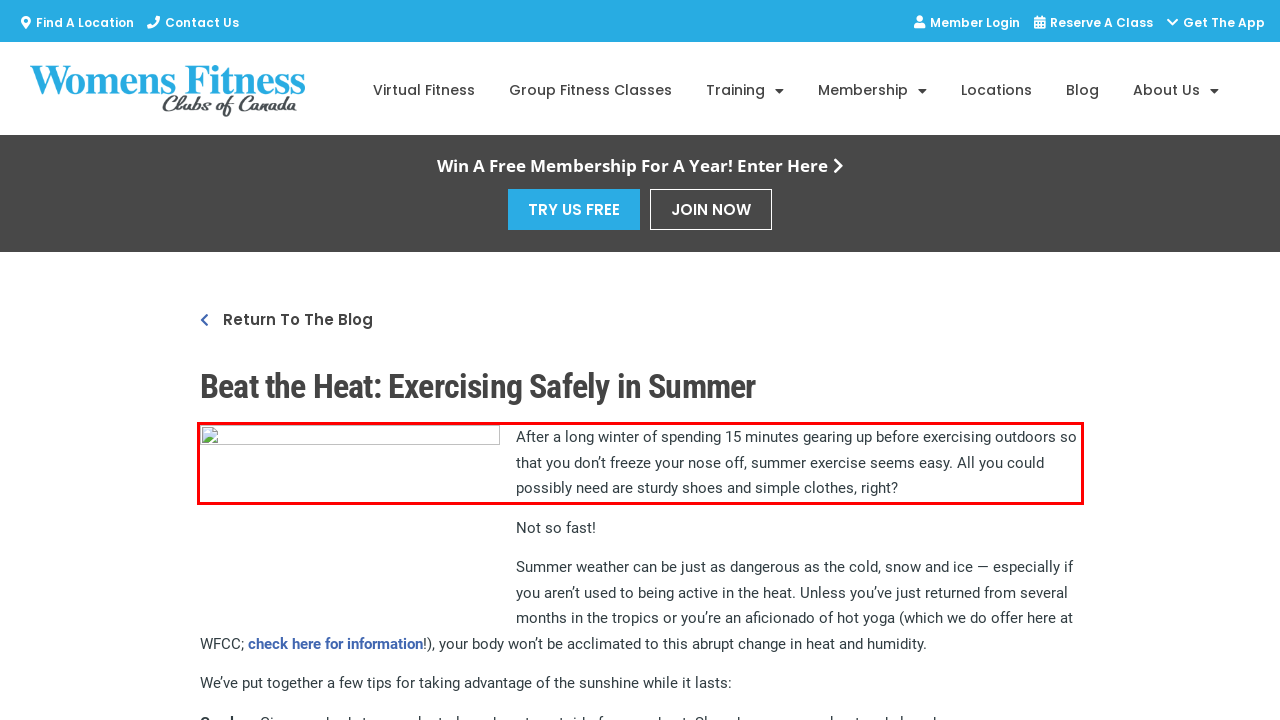Using the provided webpage screenshot, recognize the text content in the area marked by the red bounding box.

After a long winter of spending 15 minutes gearing up before exercising outdoors so that you don’t freeze your nose off, summer exercise seems easy. All you could possibly need are sturdy shoes and simple clothes, right?